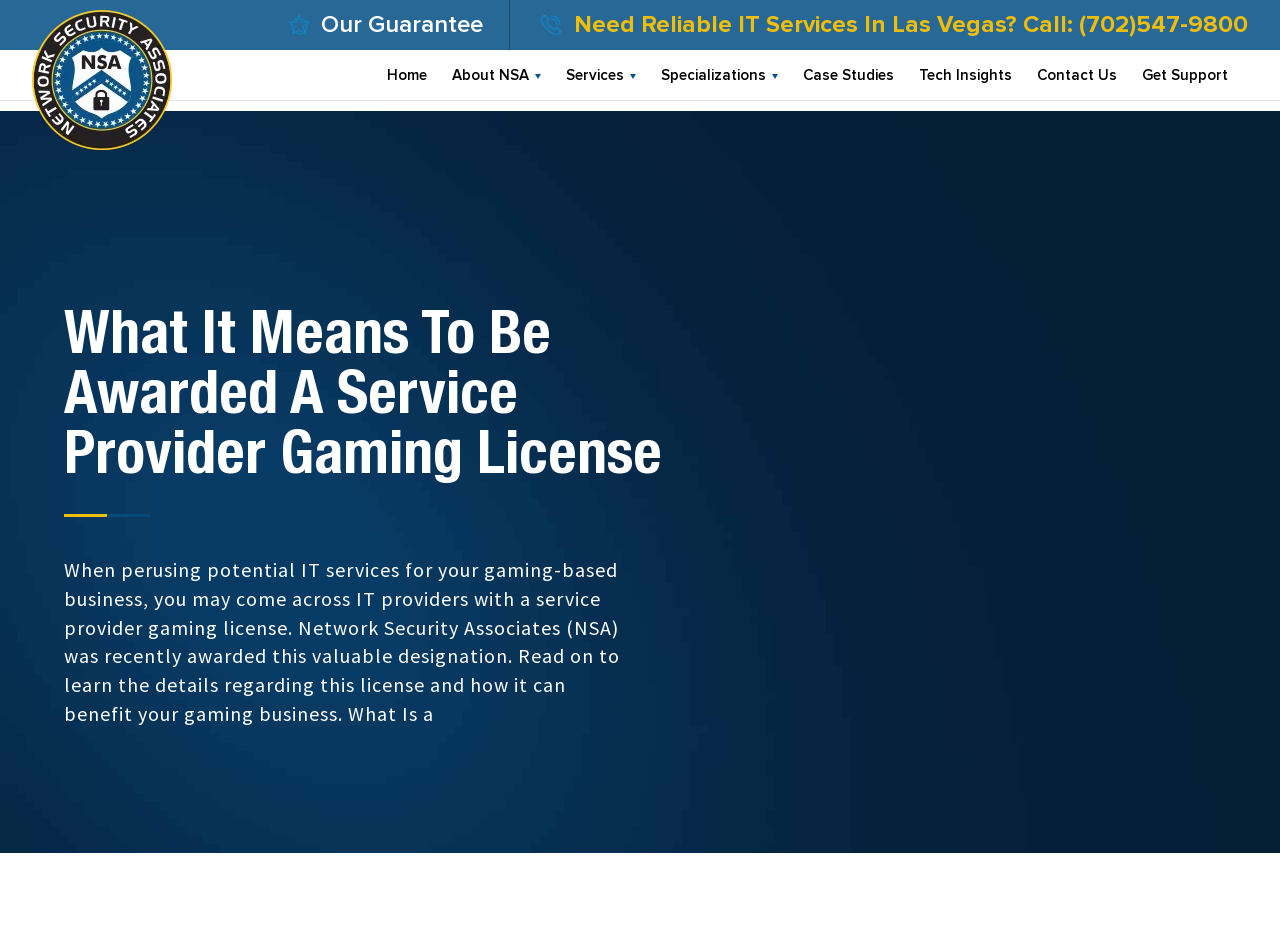How many links are in the top navigation menu?
Identify the answer in the screenshot and reply with a single word or phrase.

9